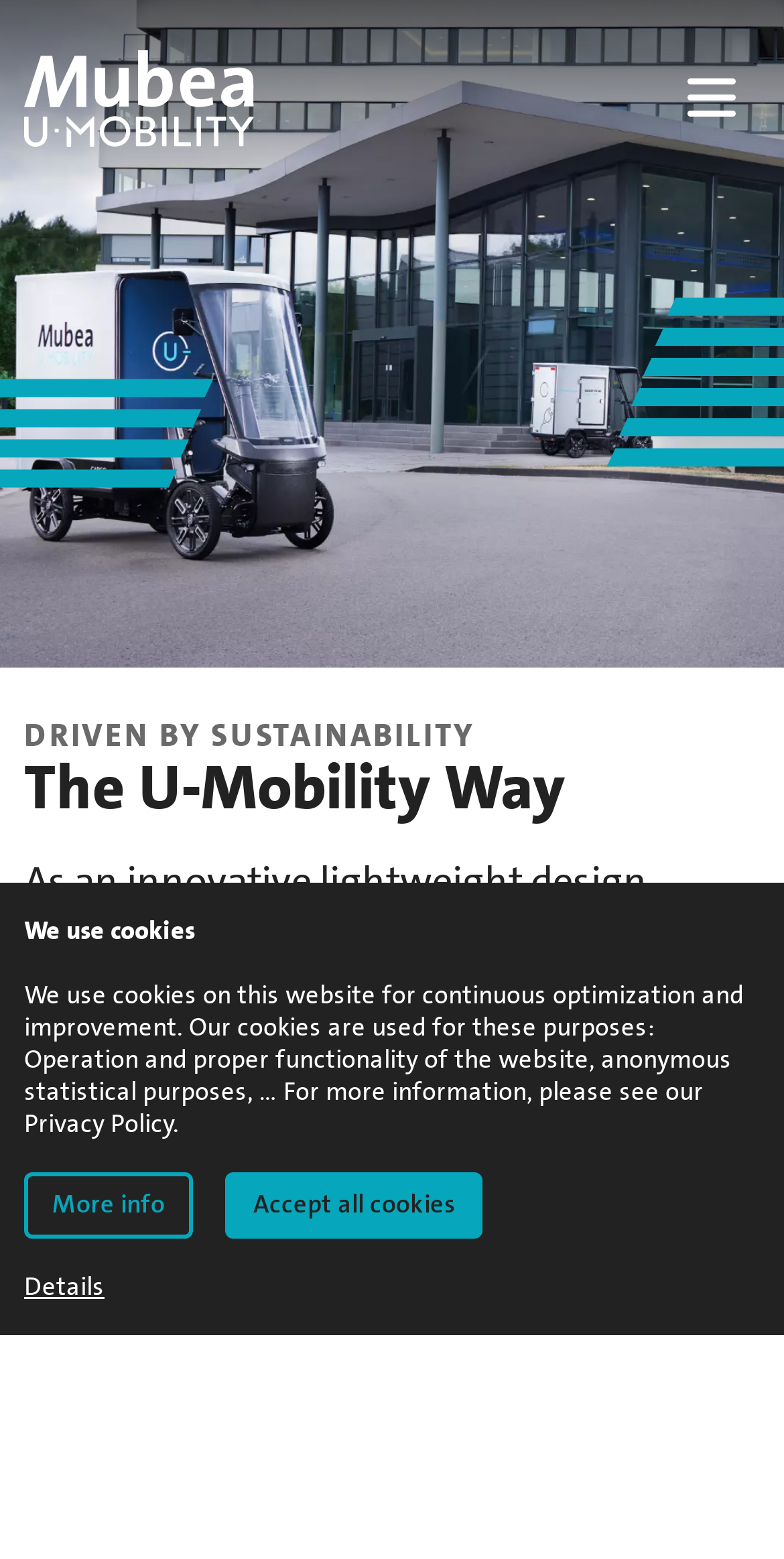Reply to the question with a single word or phrase:
What is the theme of the heading 'The U-Mobility Way'?

Sustainability